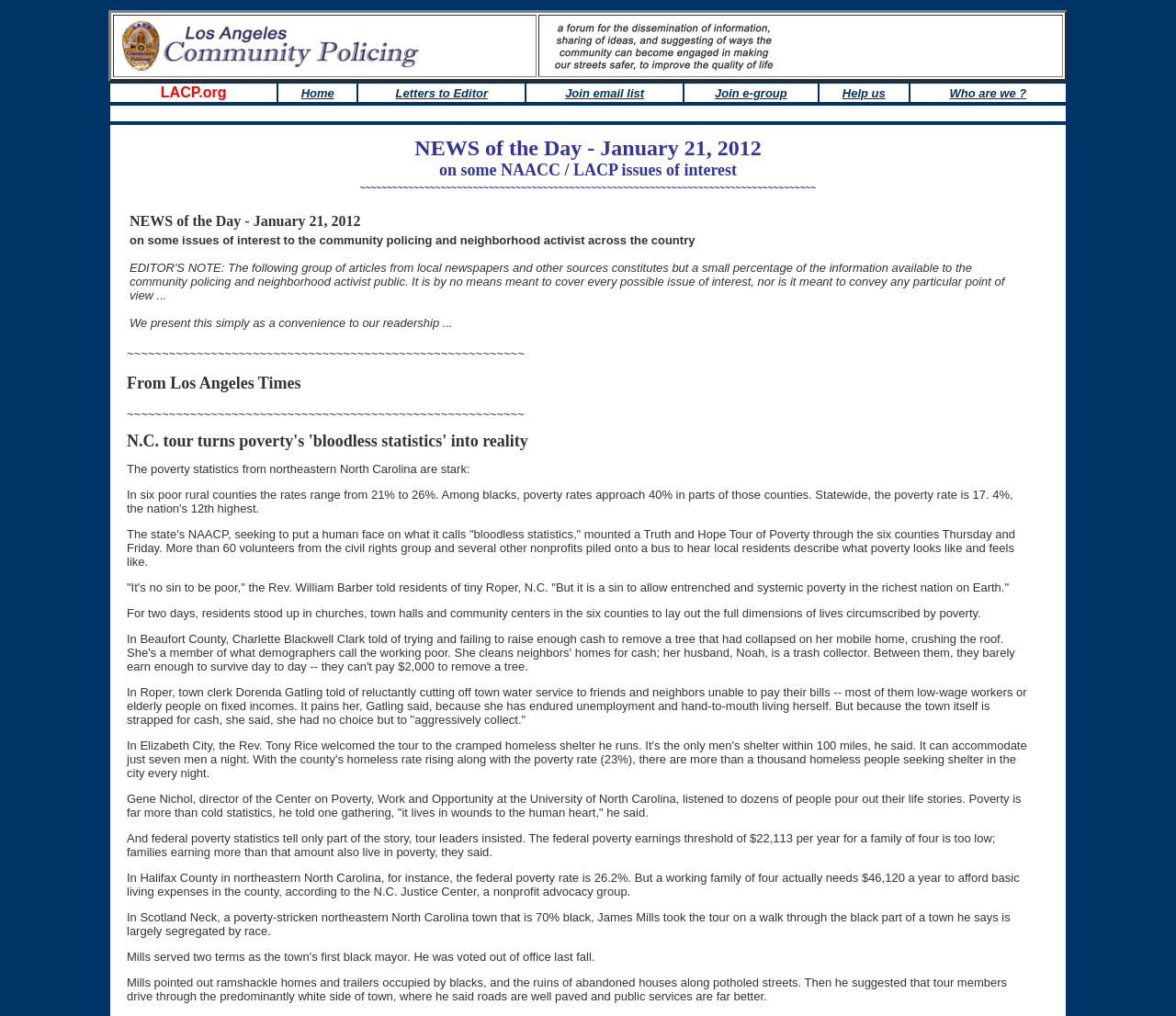What is the text of the first link in the top navigation bar?
Please provide a single word or phrase answer based on the image.

Home